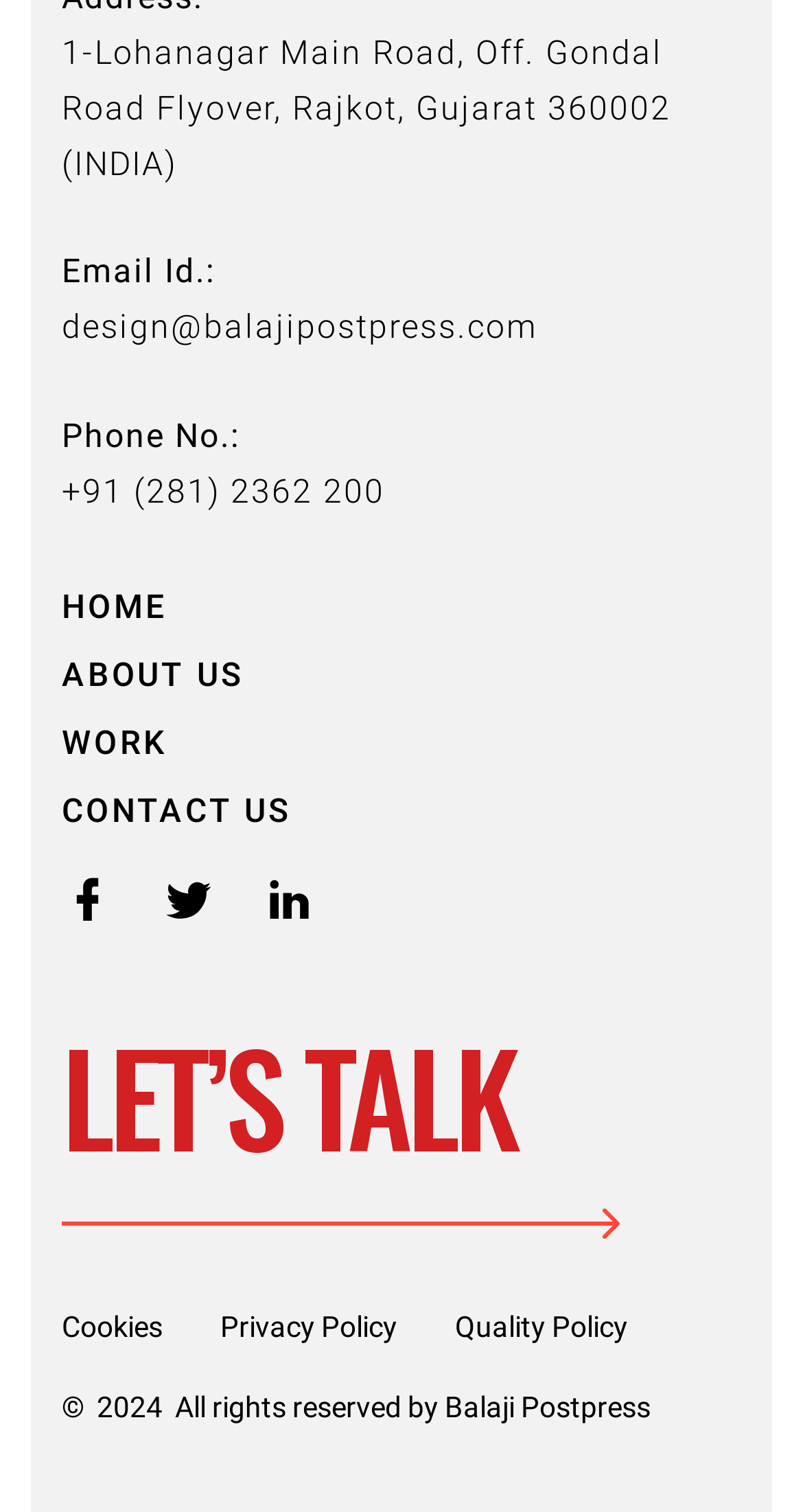What is the phone number of Balaji Postpress?
Provide a well-explained and detailed answer to the question.

The phone number can be found on the top section of the webpage, which is '+91 (281) 2362 200'.